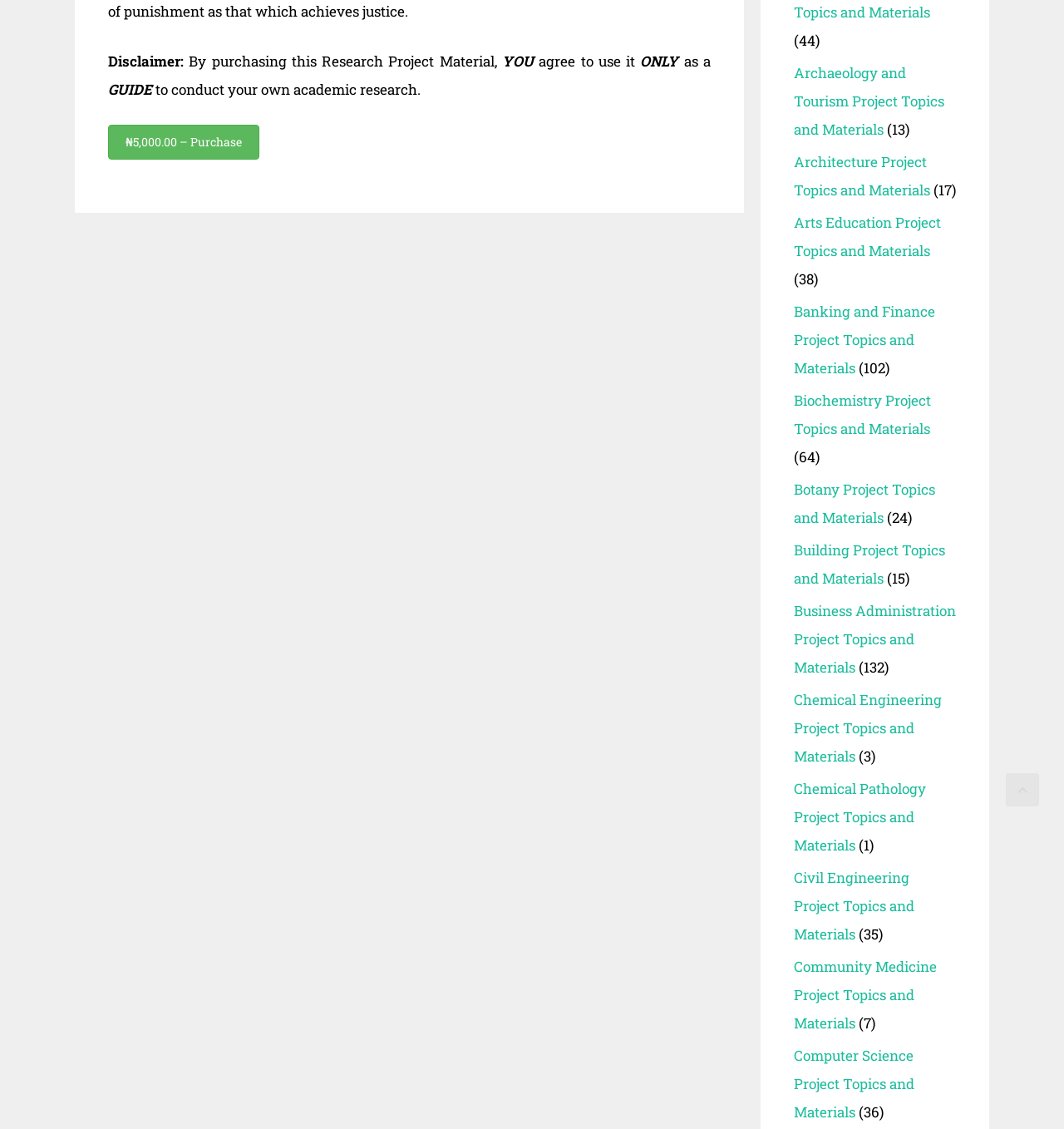Indicate the bounding box coordinates of the element that must be clicked to execute the instruction: "Submit order". The coordinates should be given as four float numbers between 0 and 1, i.e., [left, top, right, bottom].

None